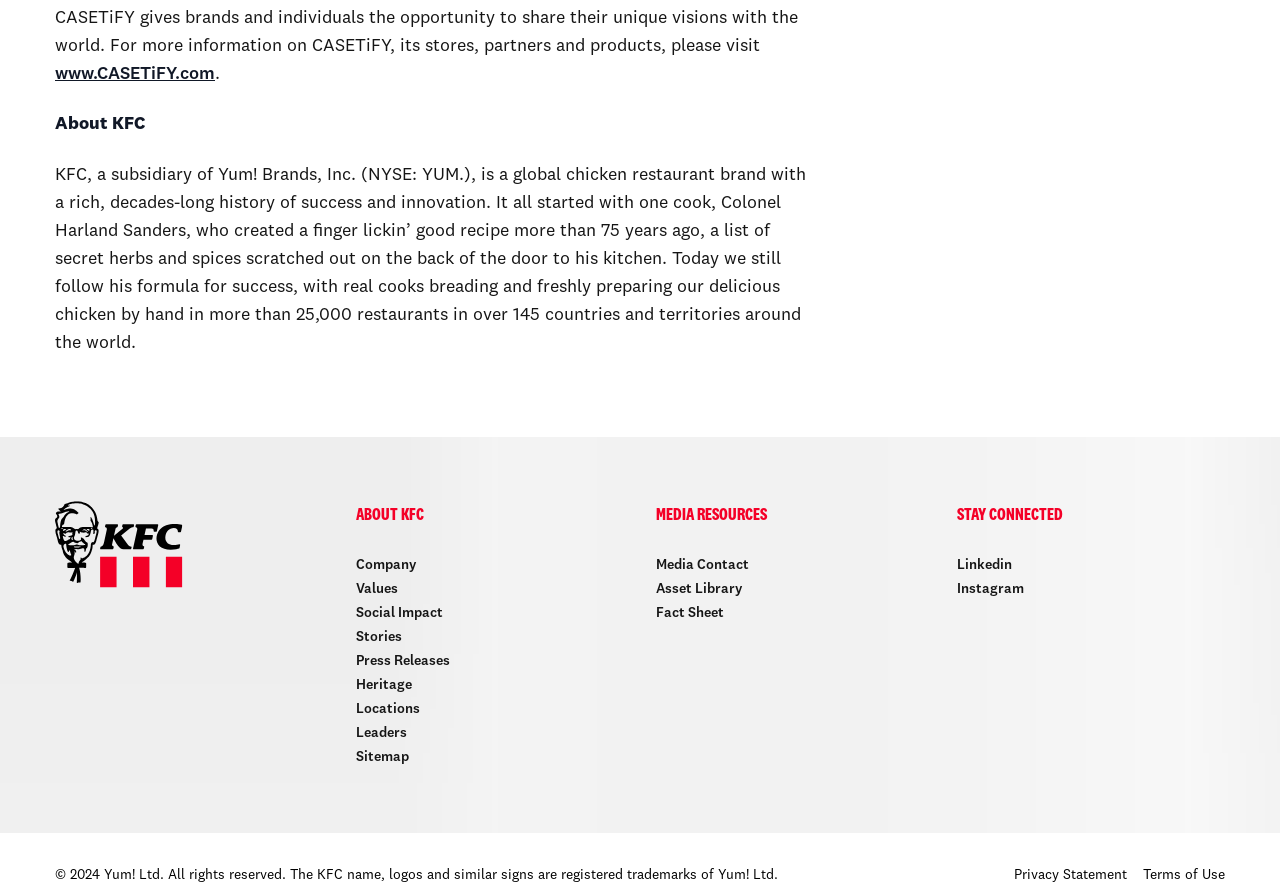How many social media links are there?
Answer the question with a detailed and thorough explanation.

There are 2 social media links: 'Linkedin' and 'Instagram', which can be found under the heading 'STAY CONNECTED'.